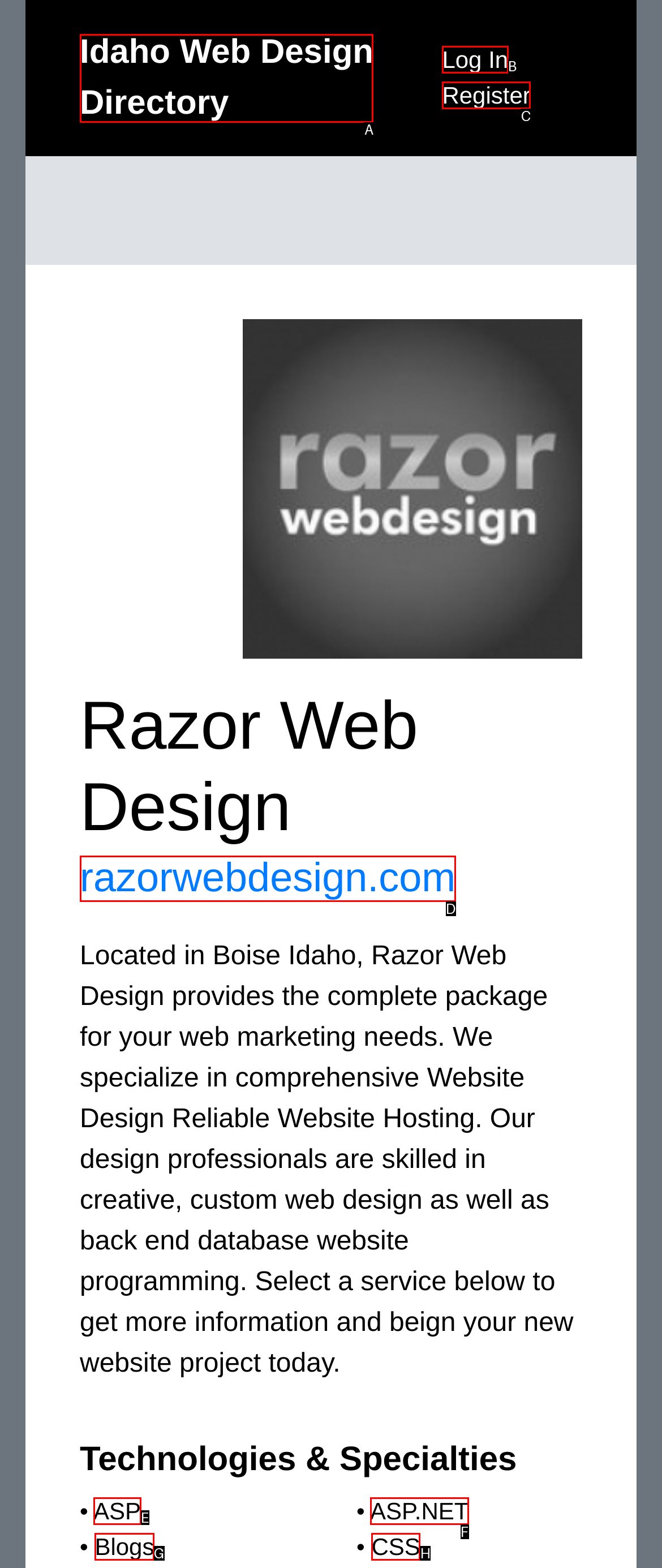Match the following description to a UI element: ×
Provide the letter of the matching option directly.

None